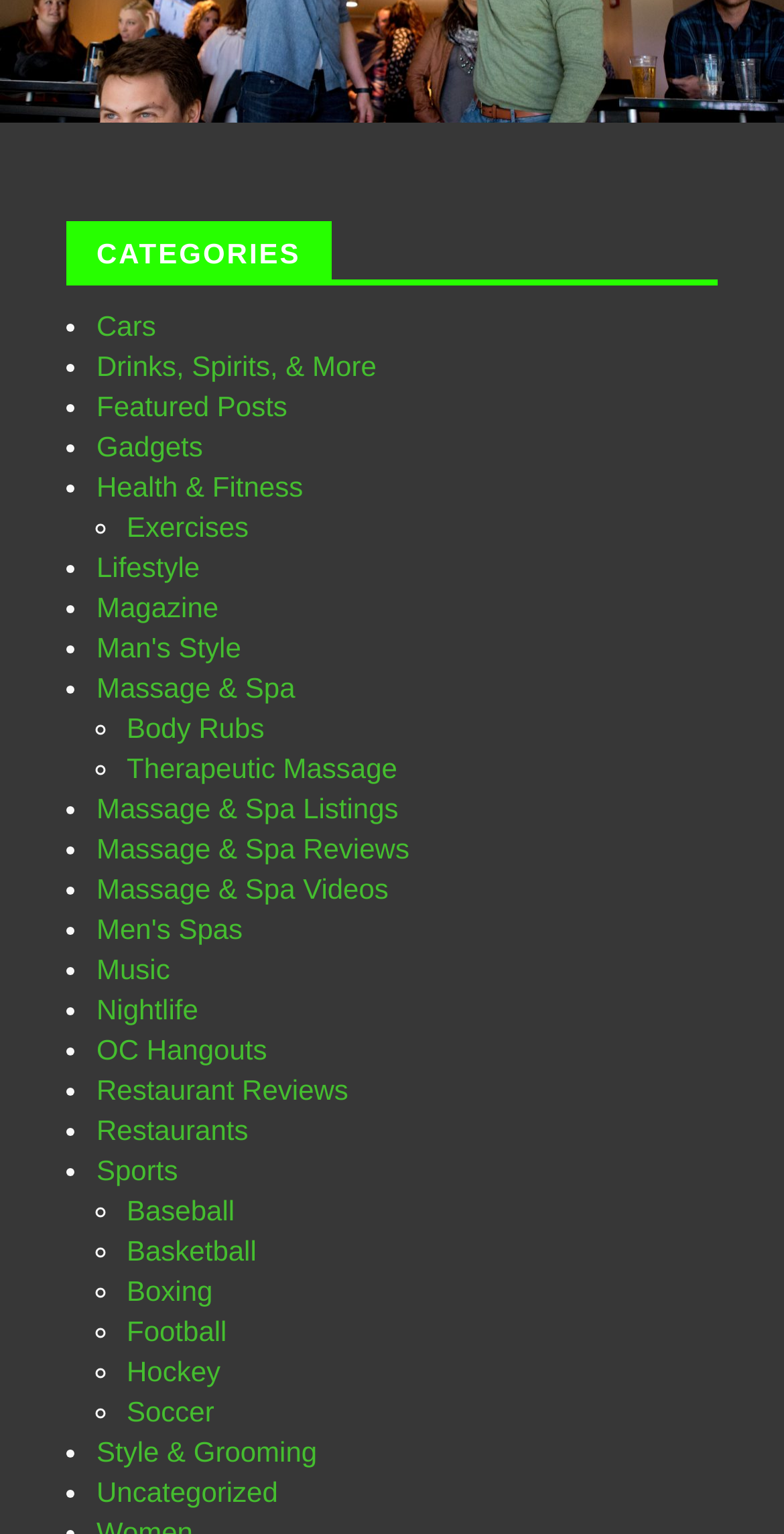Identify the bounding box of the HTML element described here: "Cars". Provide the coordinates as four float numbers between 0 and 1: [left, top, right, bottom].

[0.123, 0.202, 0.199, 0.223]